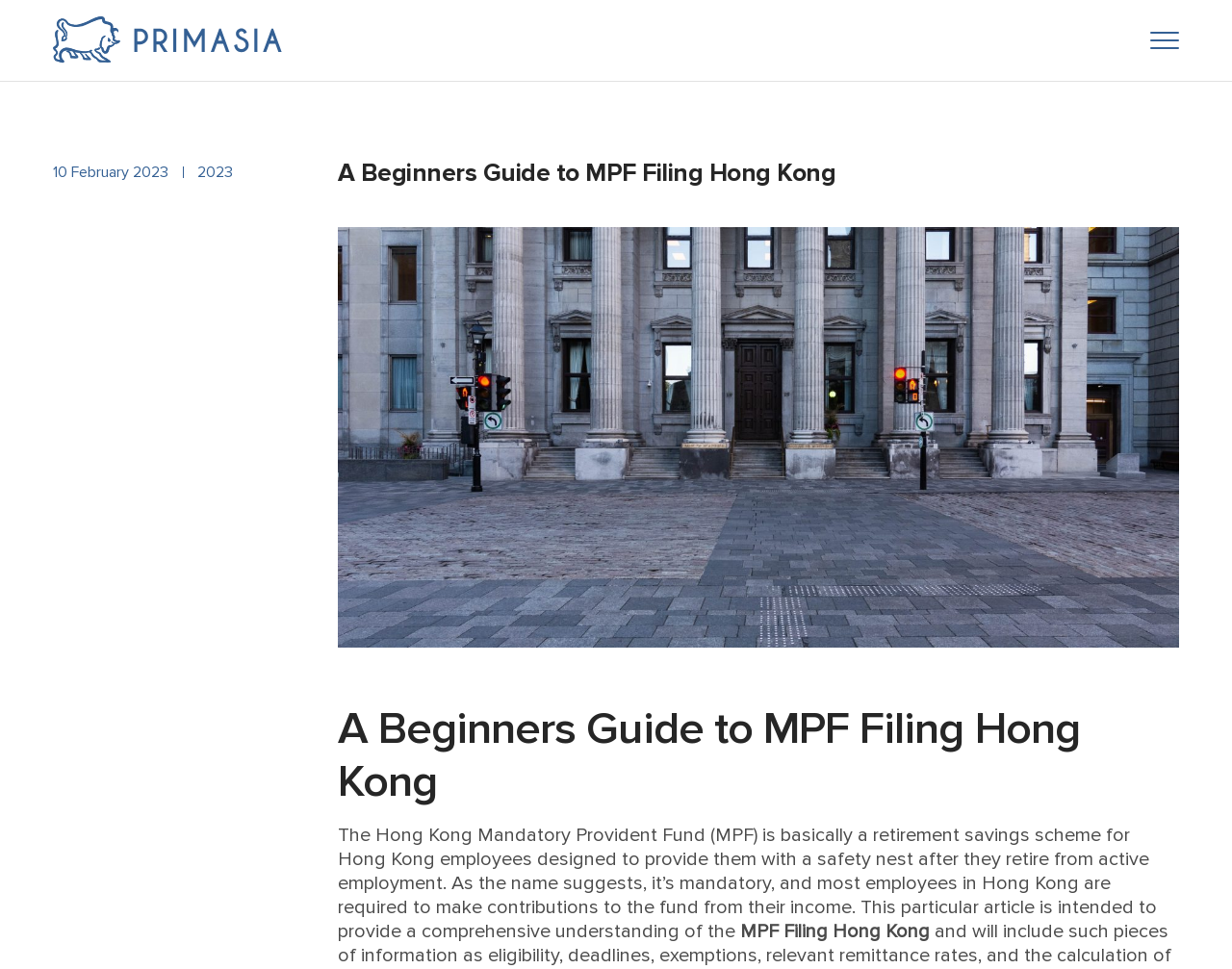What is the main topic of the article?
Using the image as a reference, give a one-word or short phrase answer.

MPF Filing Hong Kong